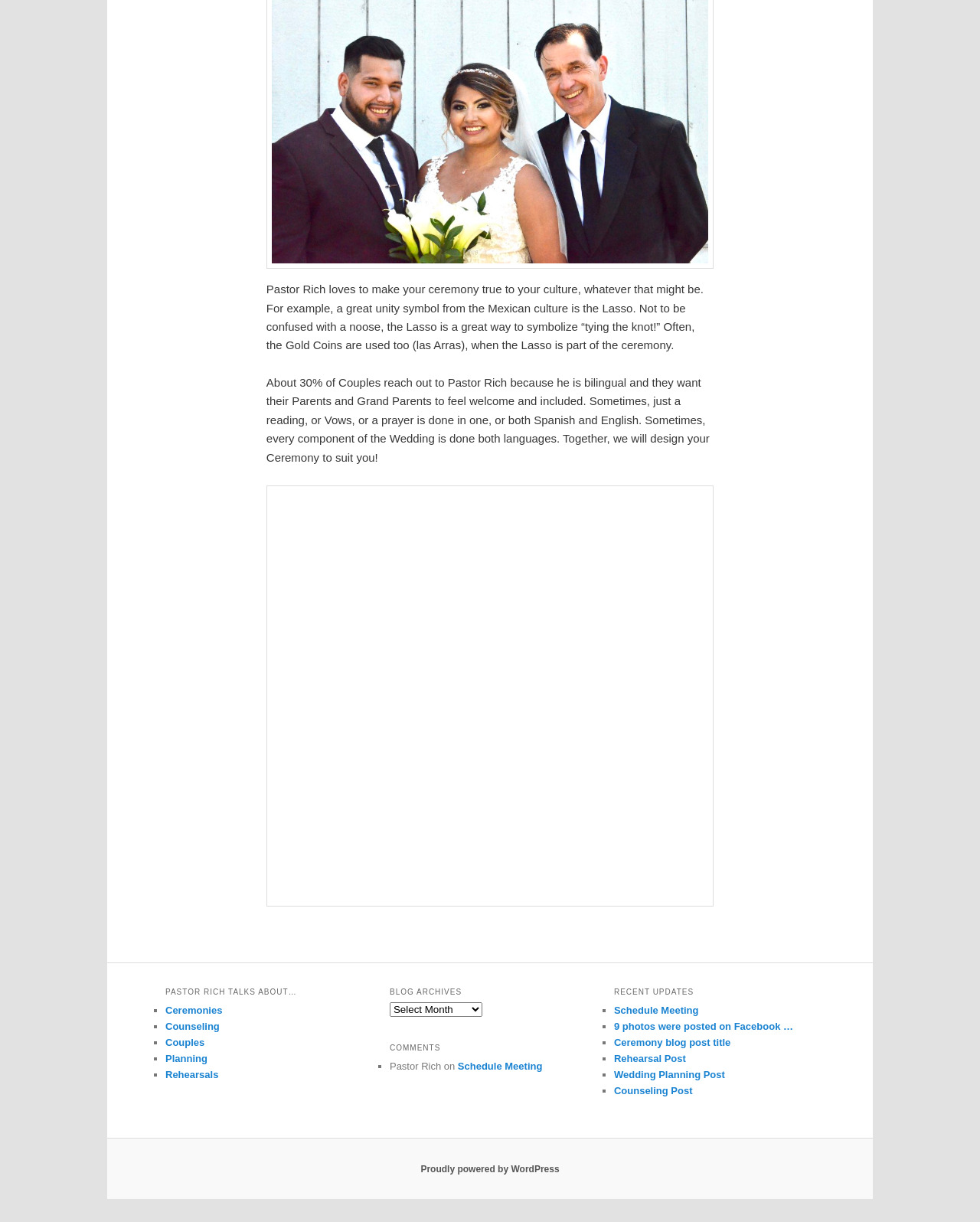Please give a concise answer to this question using a single word or phrase: 
What are the categories listed on the webpage?

Ceremonies, Counseling, Couples, Planning, Rehearsals